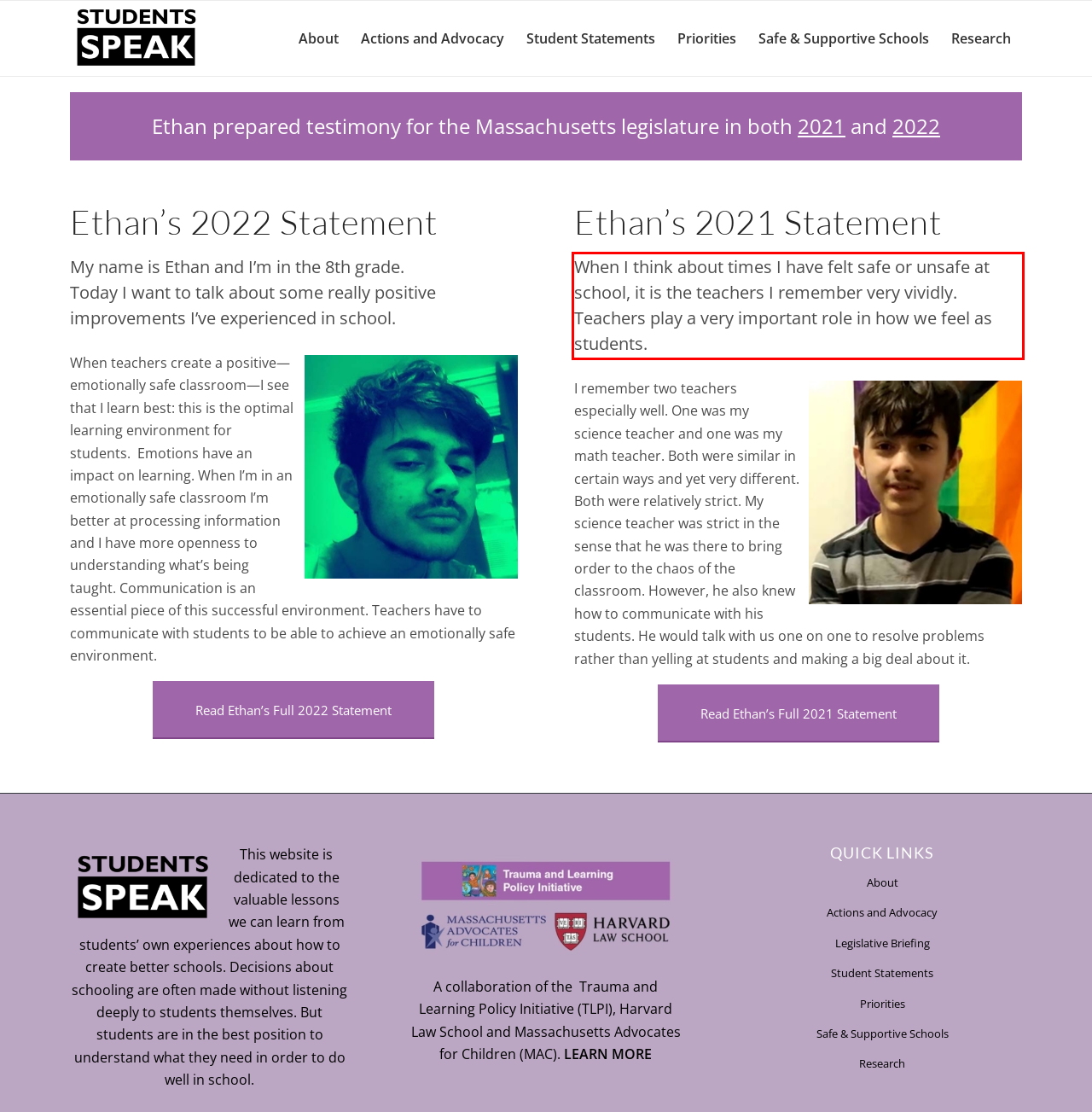Using the provided screenshot of a webpage, recognize the text inside the red rectangle bounding box by performing OCR.

When I think about times I have felt safe or unsafe at school, it is the teachers I remember very vividly. Teachers play a very important role in how we feel as students.